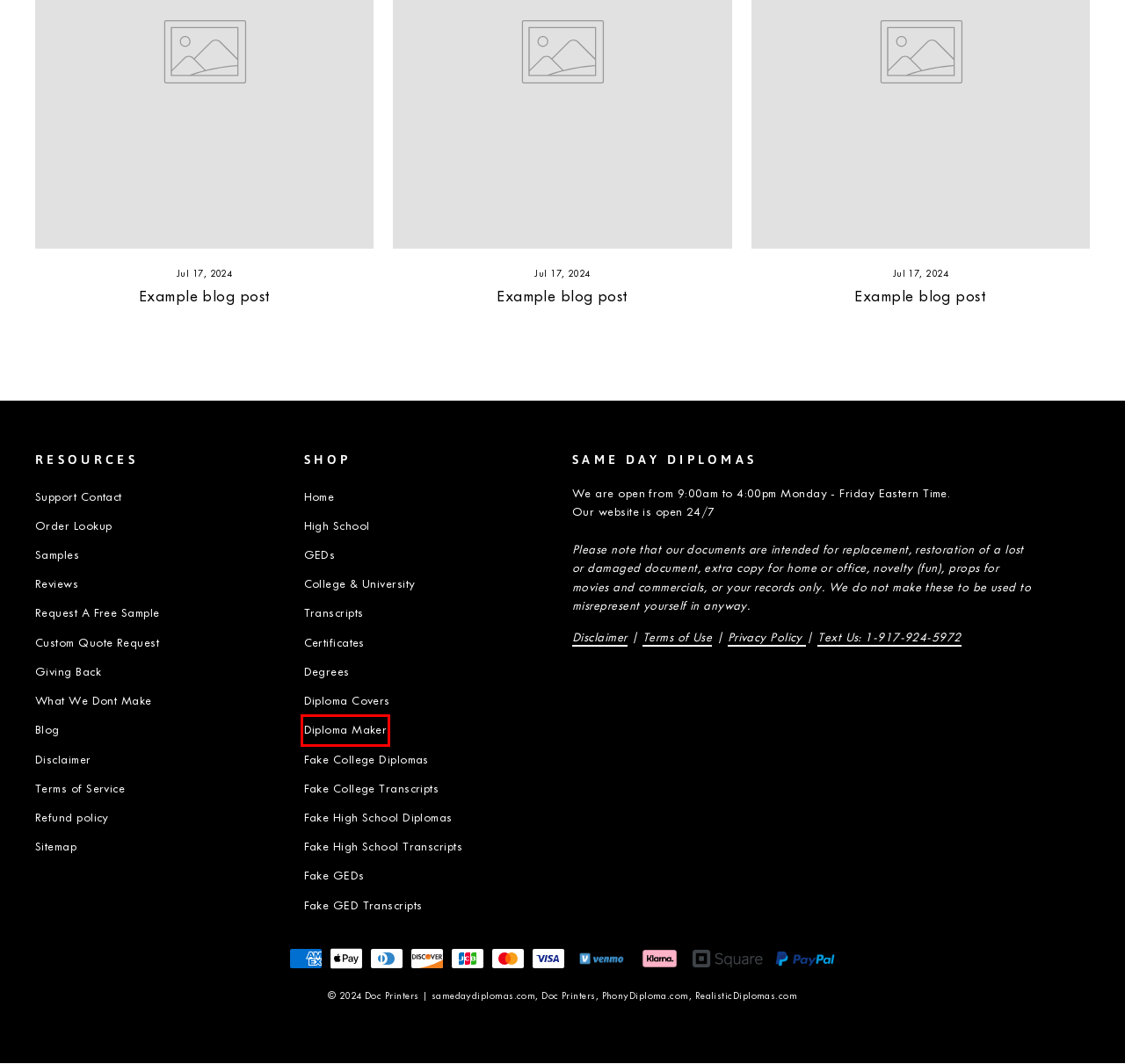Examine the screenshot of the webpage, which includes a red bounding box around an element. Choose the best matching webpage description for the page that will be displayed after clicking the element inside the red bounding box. Here are the candidates:
A. Buy GED Diploma - Fake Novelty & Replacement
B. Buy Authentic High School Diplomas Online - Fast Delivery
C. Privacy Policy
D. Fake Diploma Makers & Fake Degree Makers
E. Buy Fake Transcripts, Records, and Diploma Supplements
F. Order Lookup
G. Terms of Service
H. Terms of service

D